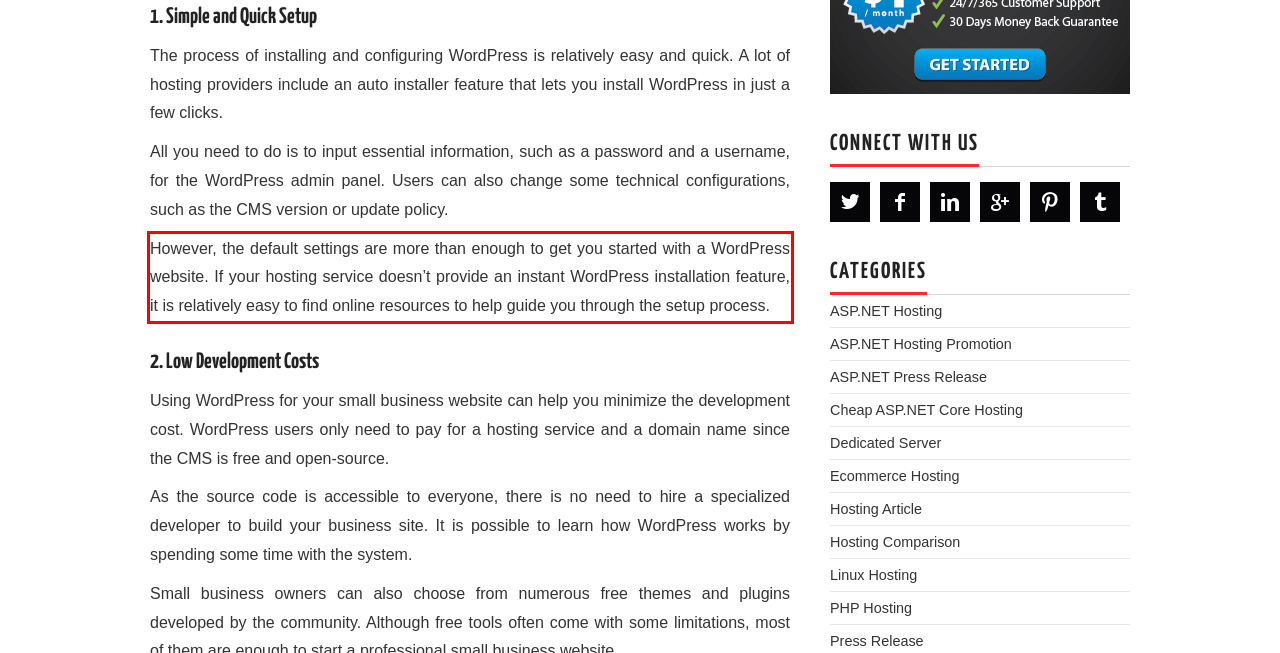You have a screenshot with a red rectangle around a UI element. Recognize and extract the text within this red bounding box using OCR.

However, the default settings are more than enough to get you started with a WordPress website. If your hosting service doesn’t provide an instant WordPress installation feature, it is relatively easy to find online resources to help guide you through the setup process.